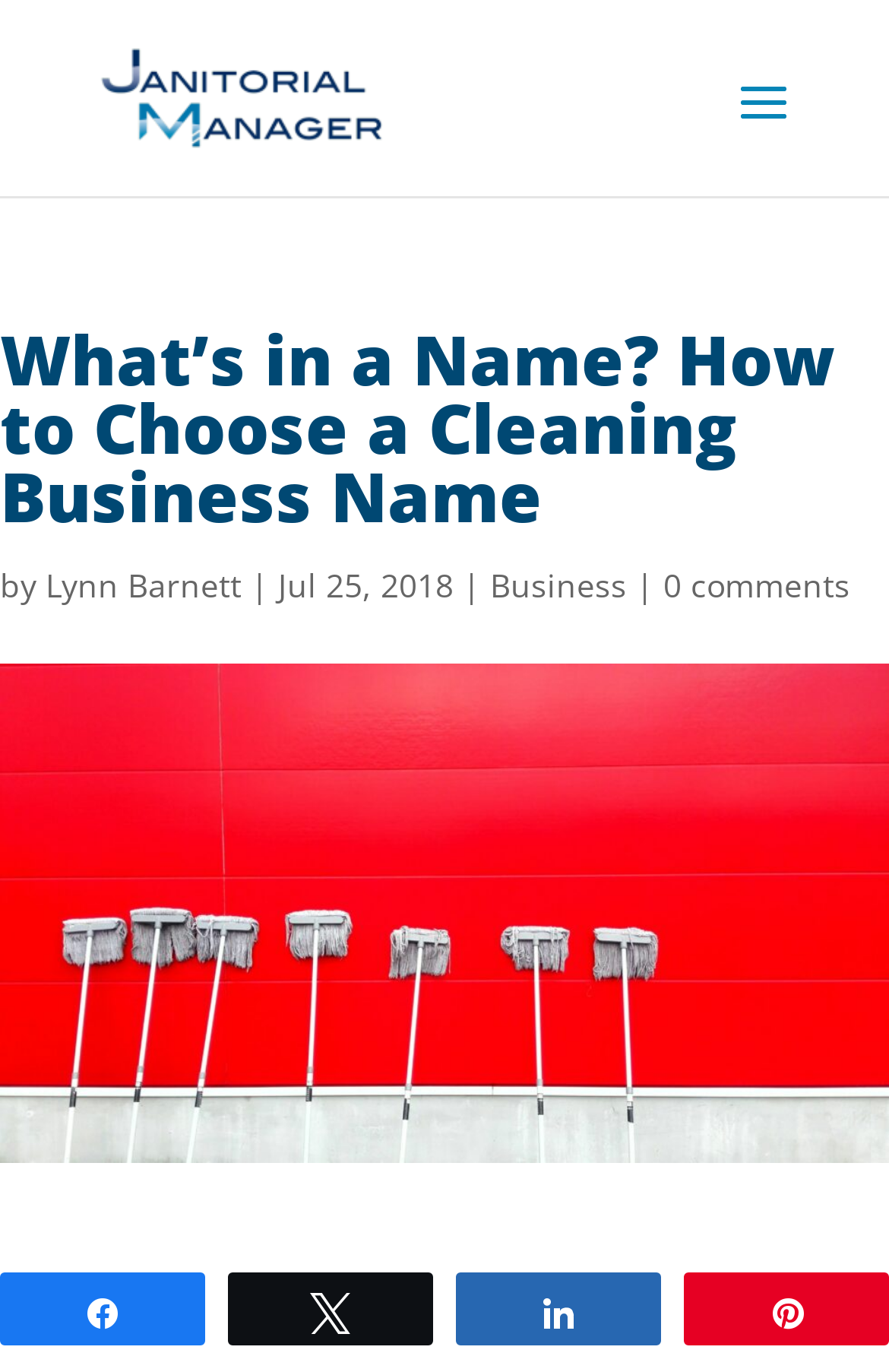Provide a one-word or one-phrase answer to the question:
Who wrote the article?

Lynn Barnett